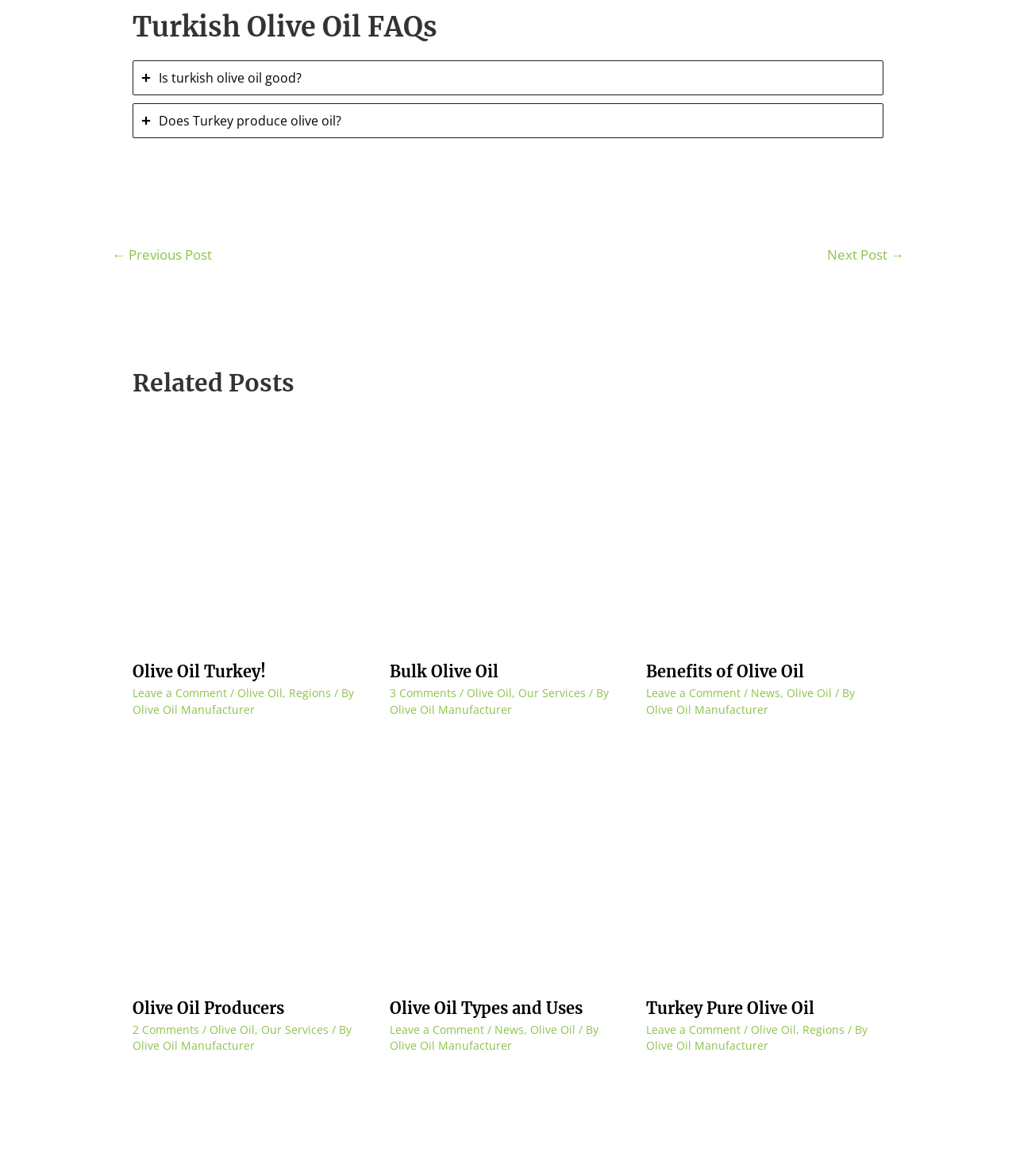Show me the bounding box coordinates of the clickable region to achieve the task as per the instruction: "Click on the 'Bulk Olive Oil' link".

[0.383, 0.563, 0.49, 0.58]